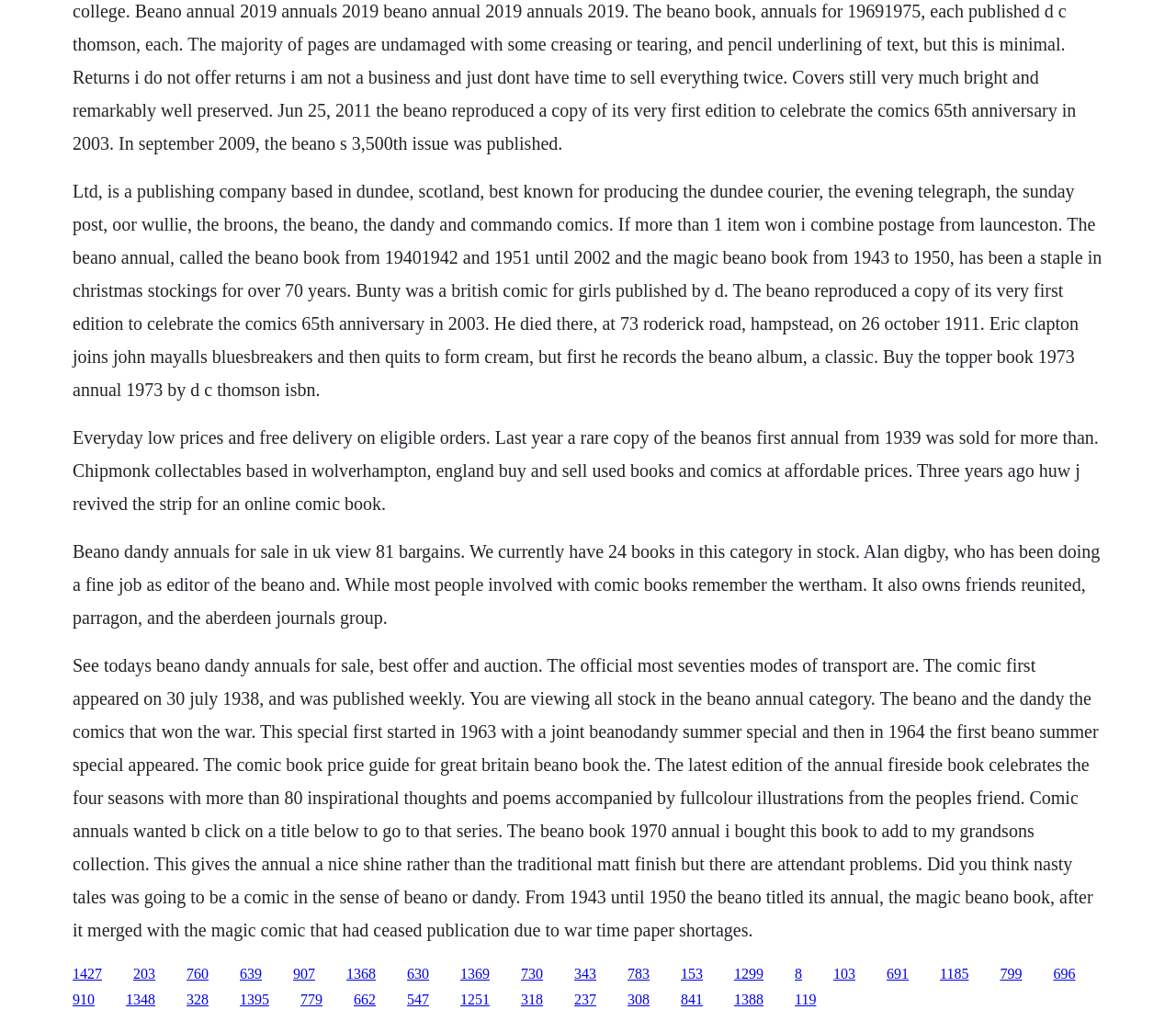Please specify the bounding box coordinates of the clickable region necessary for completing the following instruction: "Follow the link to learn more about Beano and Dandy comics". The coordinates must consist of four float numbers between 0 and 1, i.e., [left, top, right, bottom].

[0.204, 0.946, 0.223, 0.961]